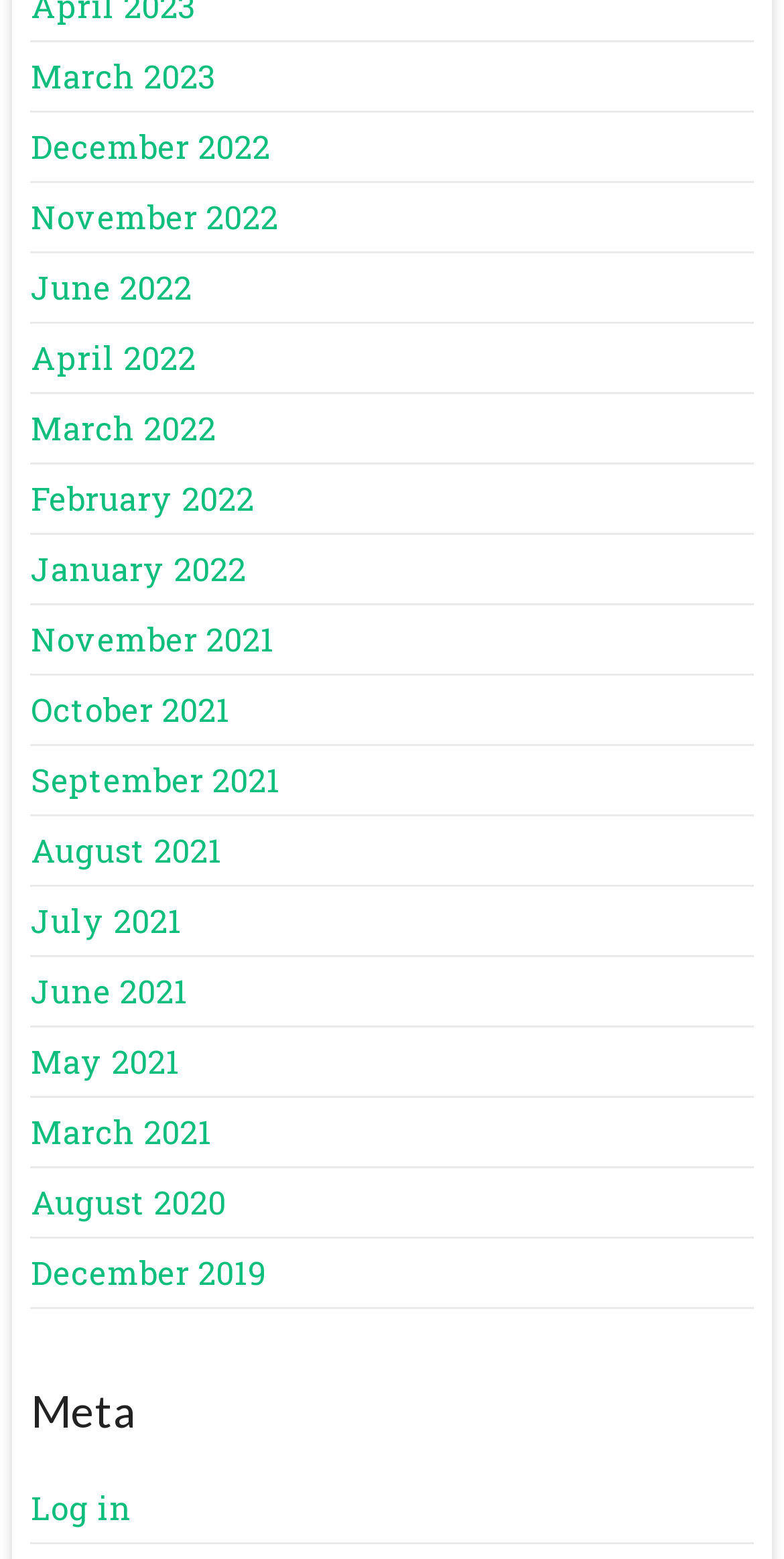Determine the bounding box coordinates of the clickable region to execute the instruction: "View December 2022". The coordinates should be four float numbers between 0 and 1, denoted as [left, top, right, bottom].

[0.039, 0.08, 0.344, 0.107]